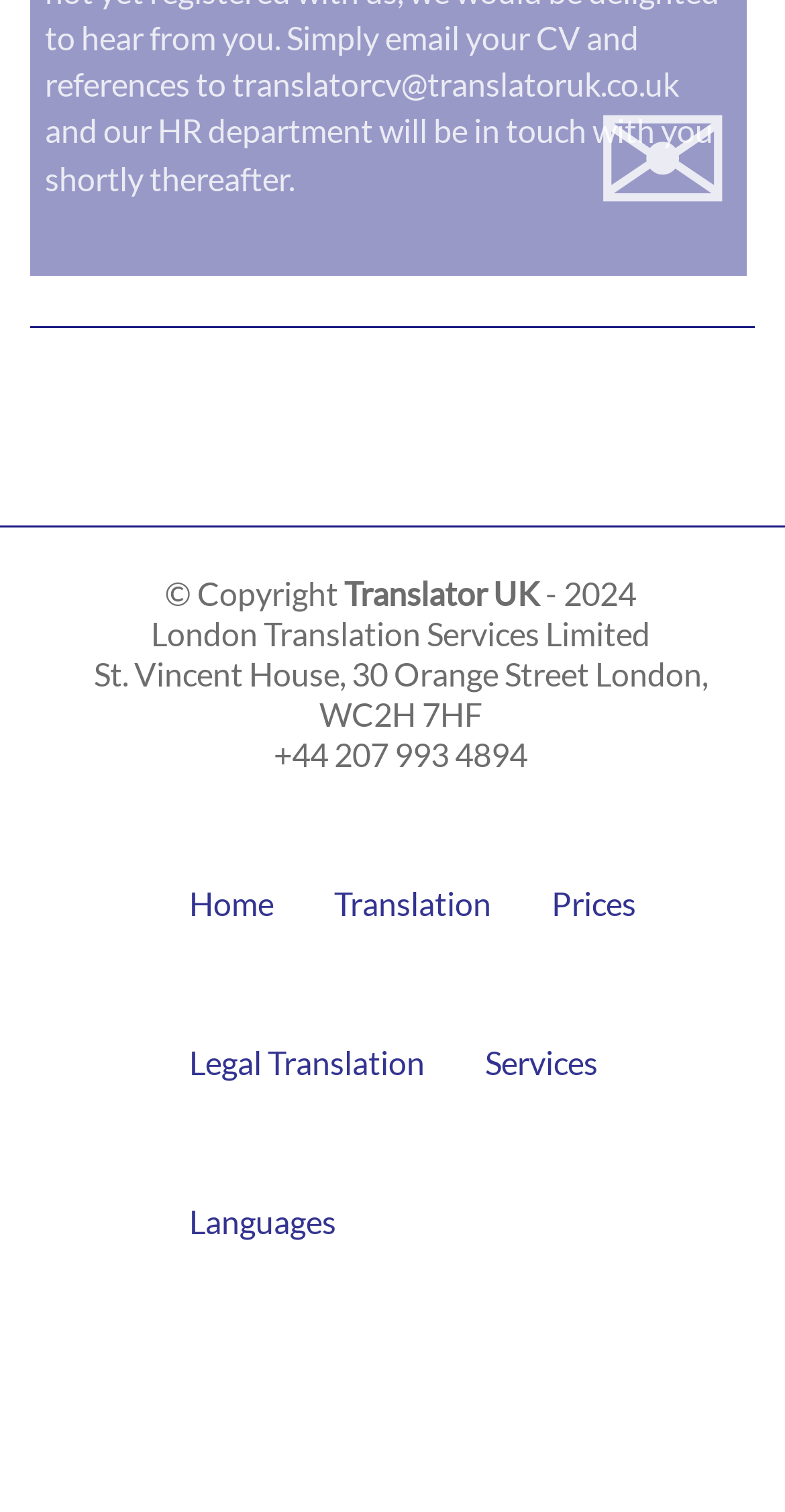Respond to the question below with a single word or phrase:
What is the email address to contact the HR department?

translatorcv@translatoruk.co.uk